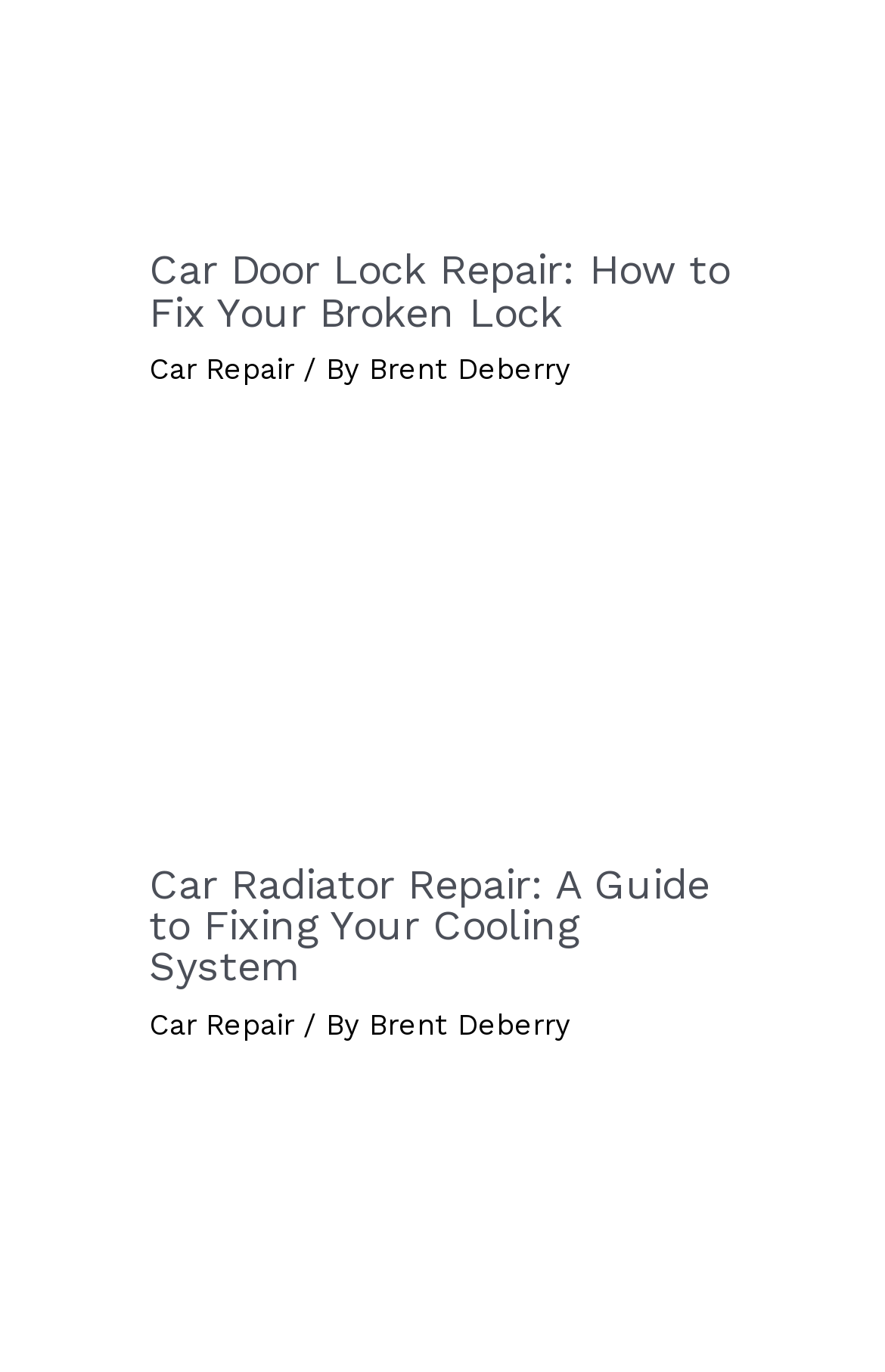Show me the bounding box coordinates of the clickable region to achieve the task as per the instruction: "click on car door lock repair".

[0.168, 0.012, 0.832, 0.046]